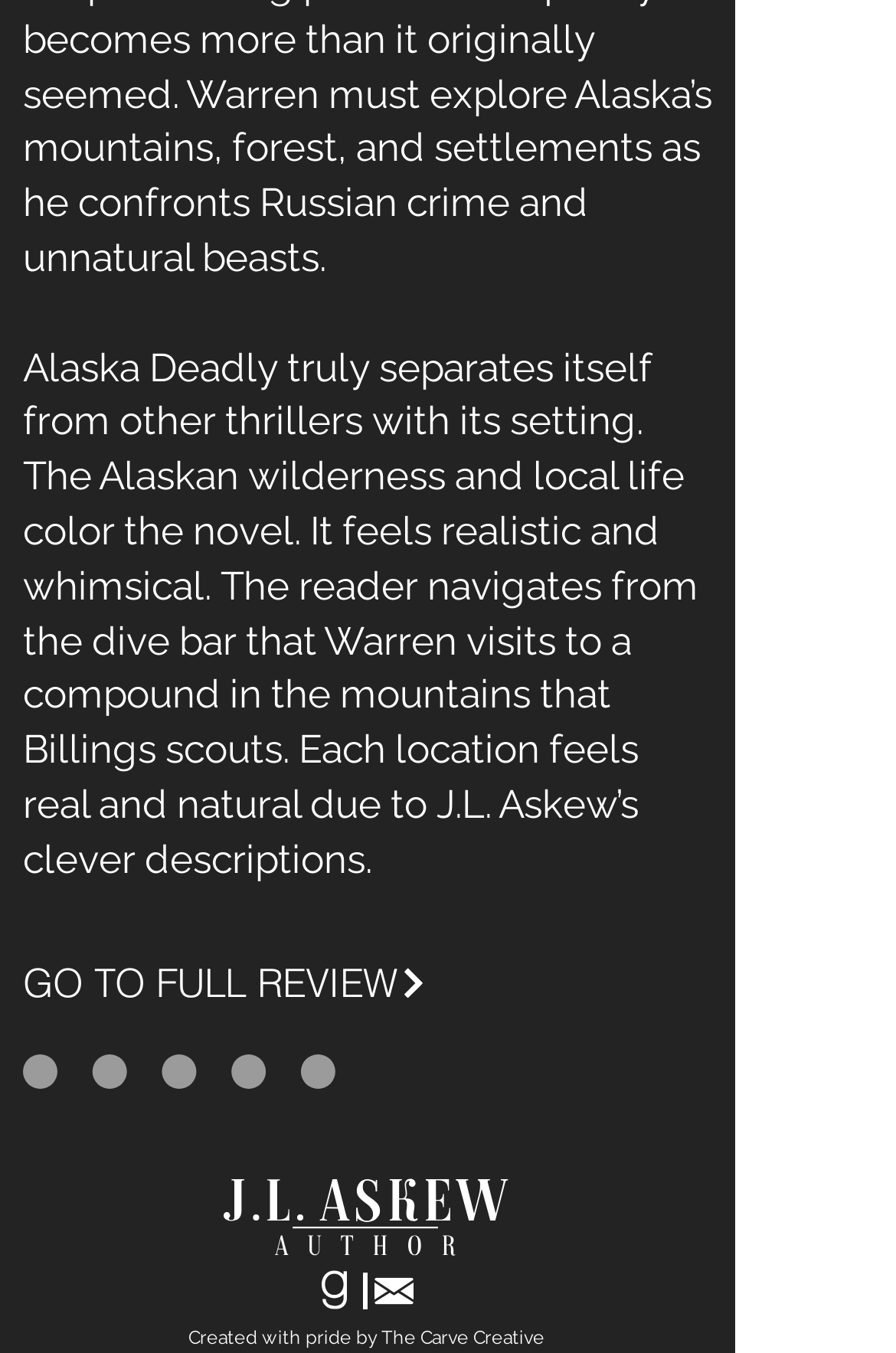What is the setting of the novel Alaska Deadly? Analyze the screenshot and reply with just one word or a short phrase.

Alaskan wilderness